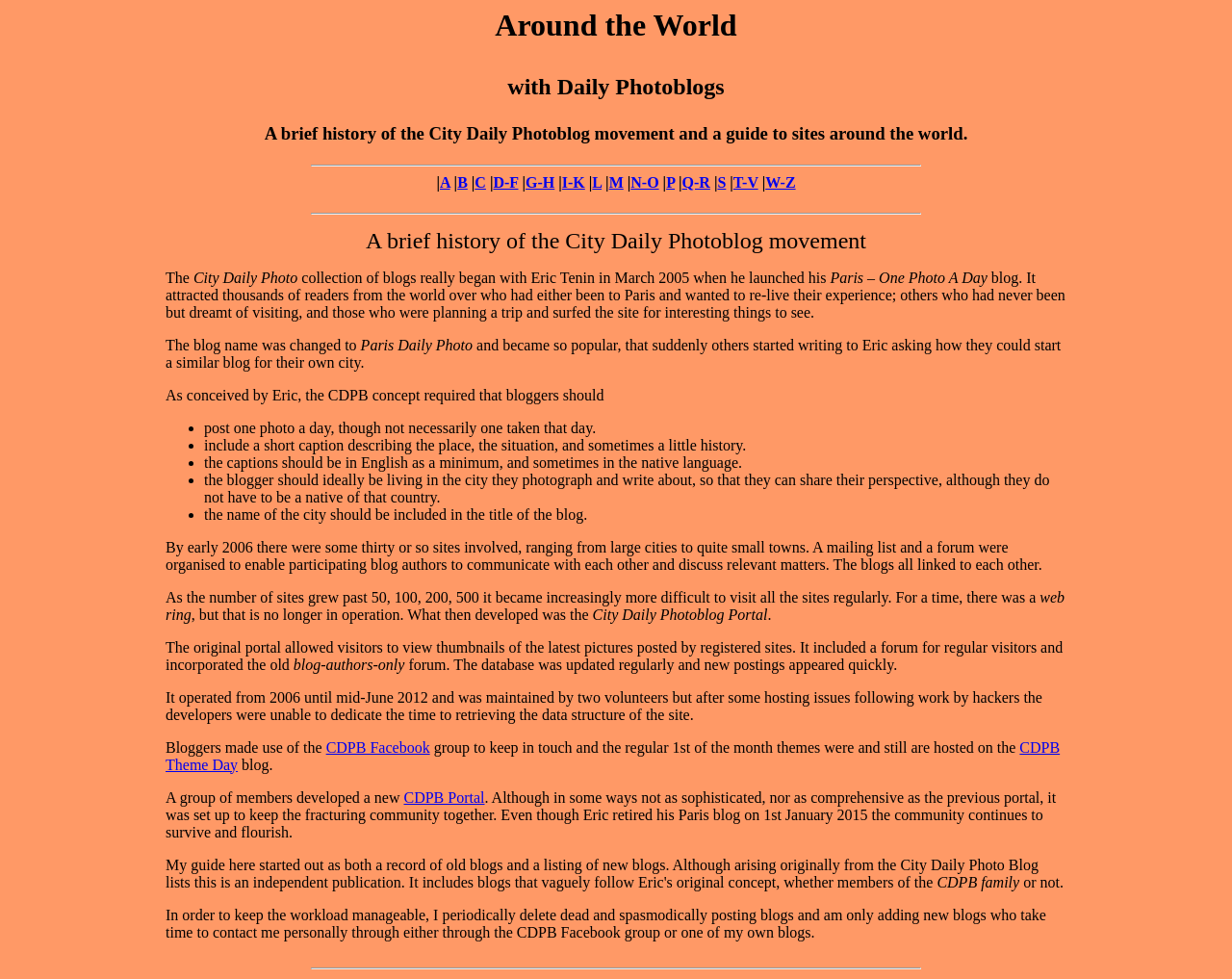Please specify the bounding box coordinates of the region to click in order to perform the following instruction: "Click on the 'CDPB Theme Day' link".

[0.134, 0.755, 0.86, 0.789]